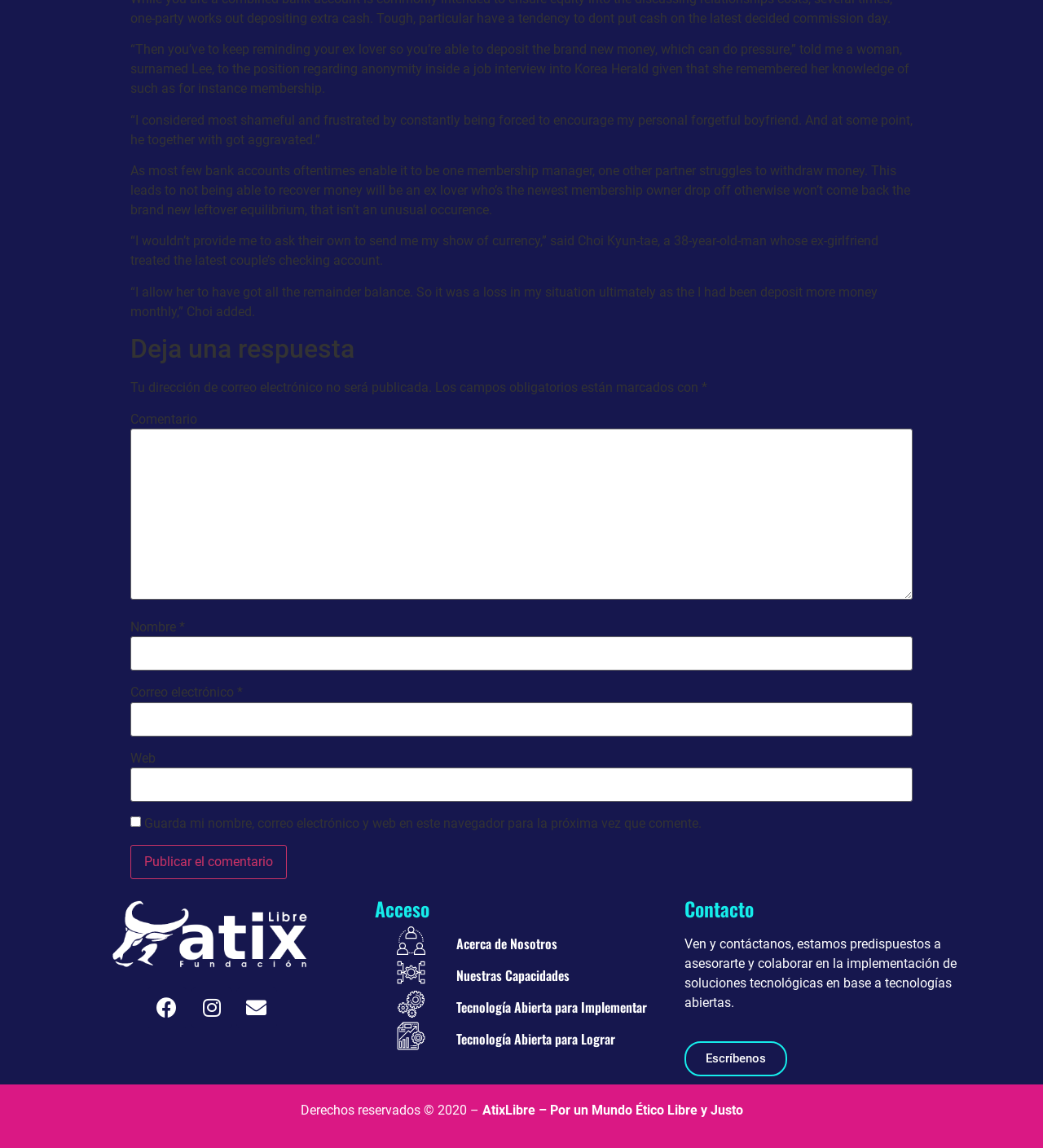Determine the bounding box coordinates for the clickable element to execute this instruction: "Search for movie reviews". Provide the coordinates as four float numbers between 0 and 1, i.e., [left, top, right, bottom].

None